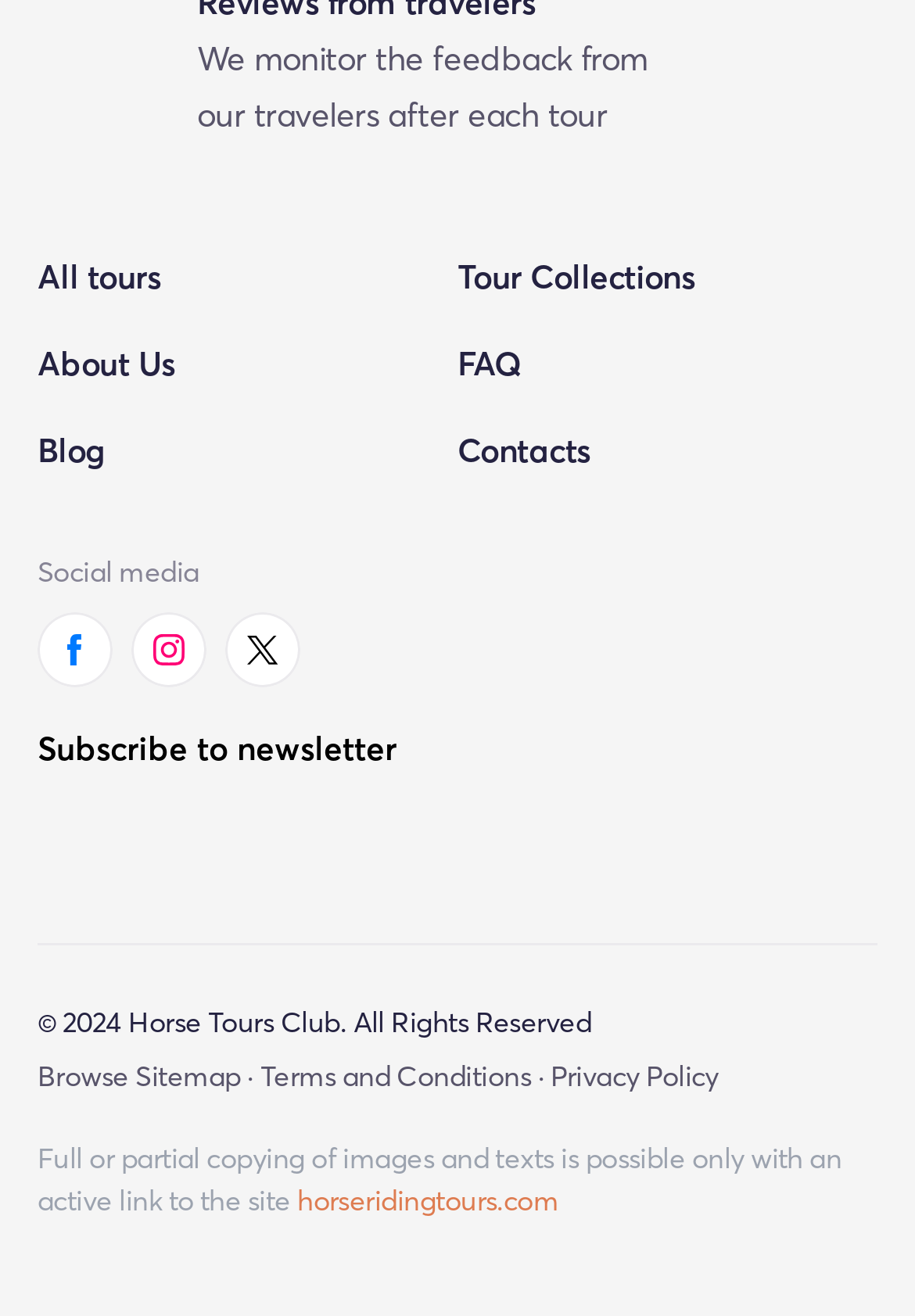How many social media links are there?
Please look at the screenshot and answer using one word or phrase.

3